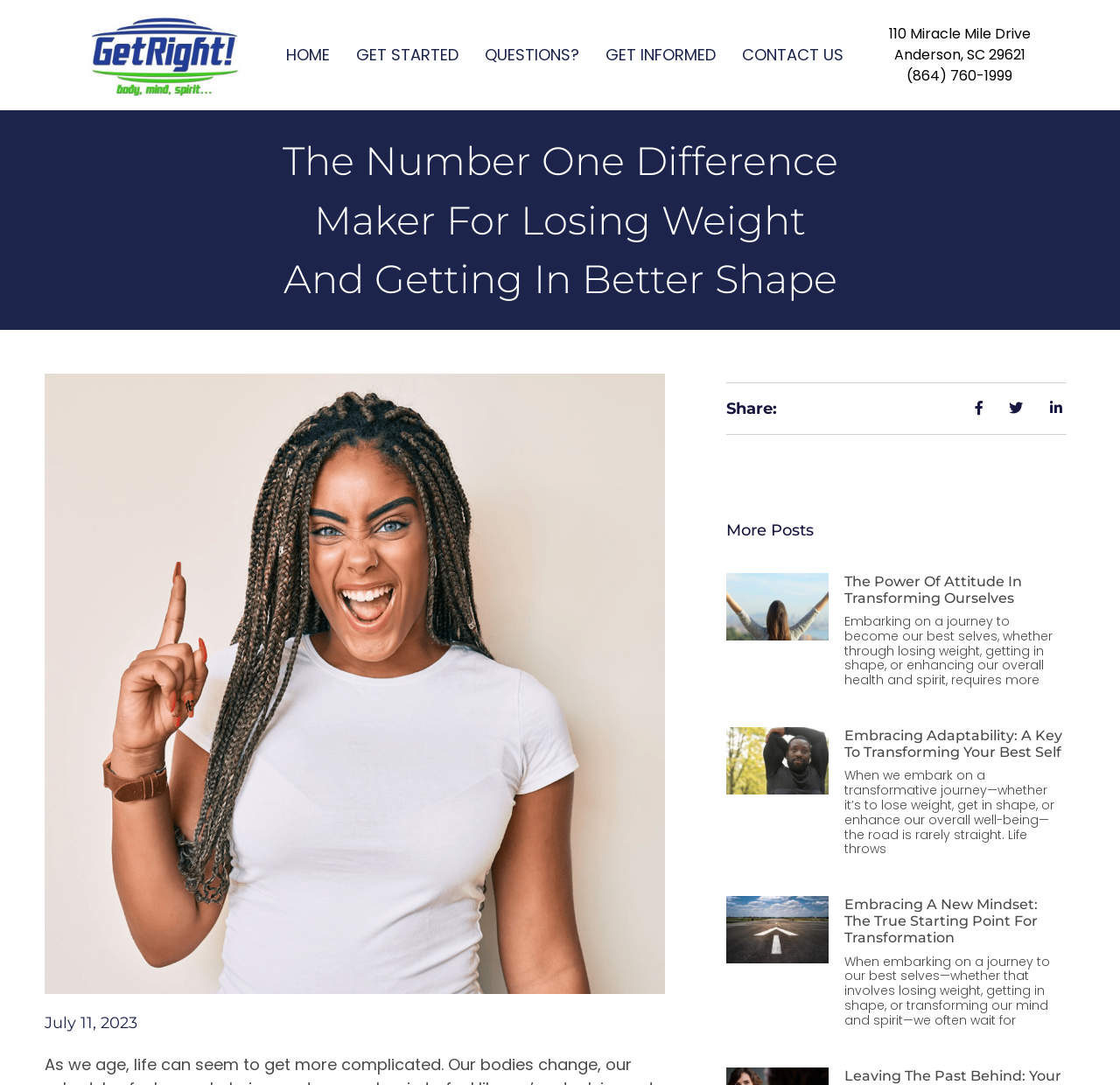Pinpoint the bounding box coordinates of the element you need to click to execute the following instruction: "View the 'The Number One Difference Maker For Losing Weight And Getting In Better Shape' article". The bounding box should be represented by four float numbers between 0 and 1, in the format [left, top, right, bottom].

[0.246, 0.121, 0.754, 0.285]